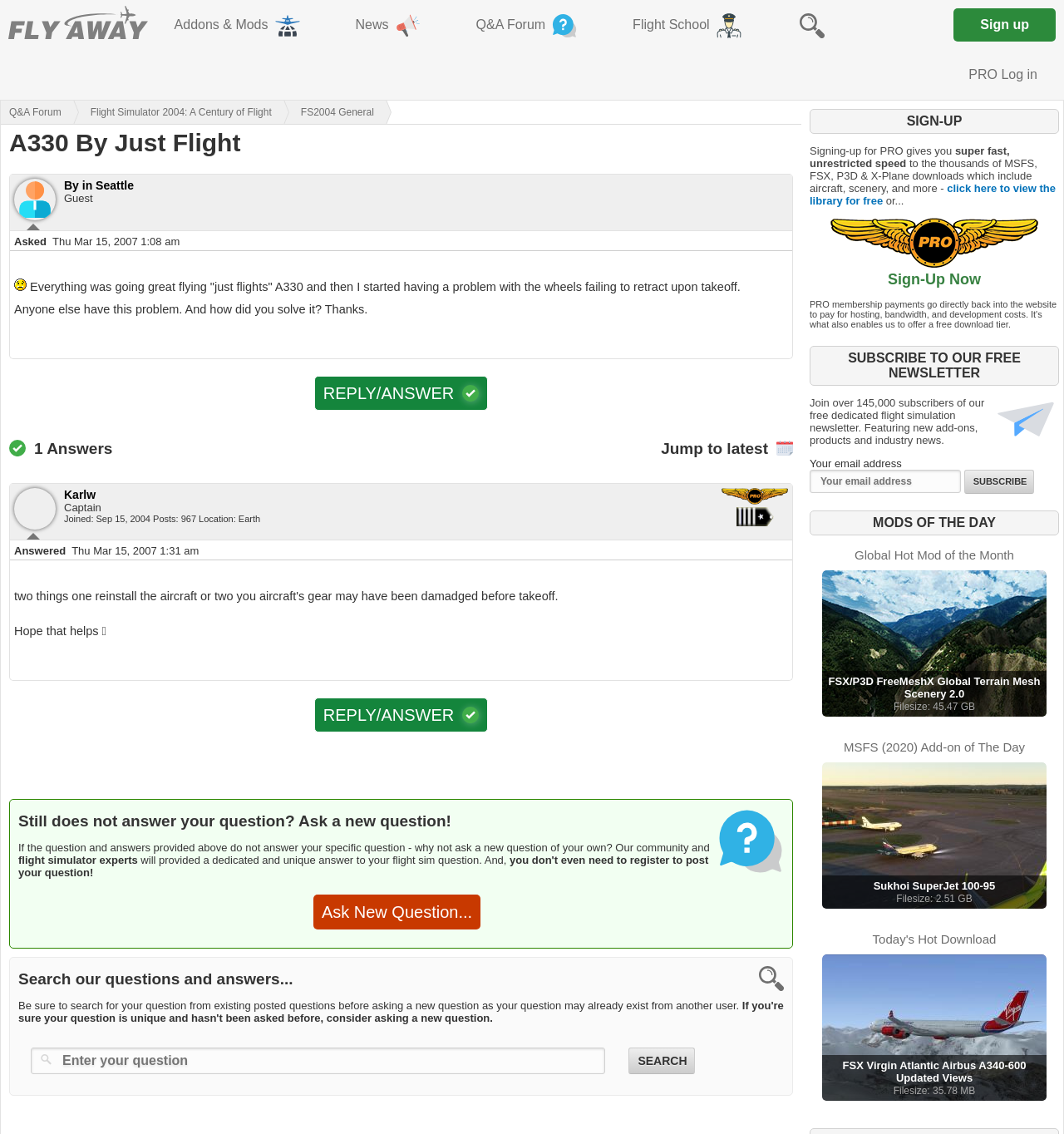Identify the bounding box coordinates necessary to click and complete the given instruction: "Sign up for PRO".

[0.78, 0.228, 0.976, 0.253]